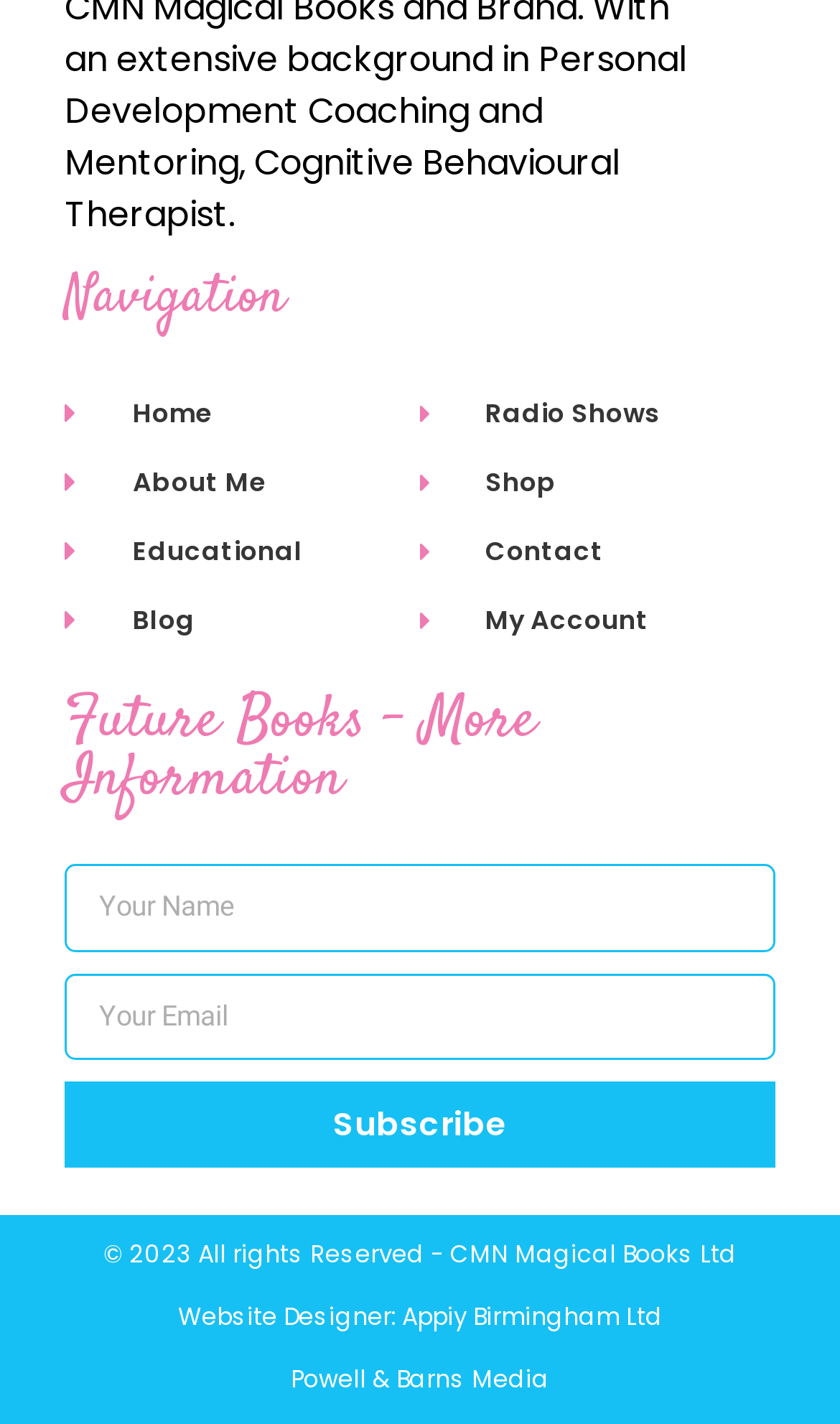What is the name of the media company?
Could you please answer the question thoroughly and with as much detail as possible?

I found a heading that says 'Powell & Barns Media' with a link below it, which suggests that Powell & Barns Media is the name of the media company.